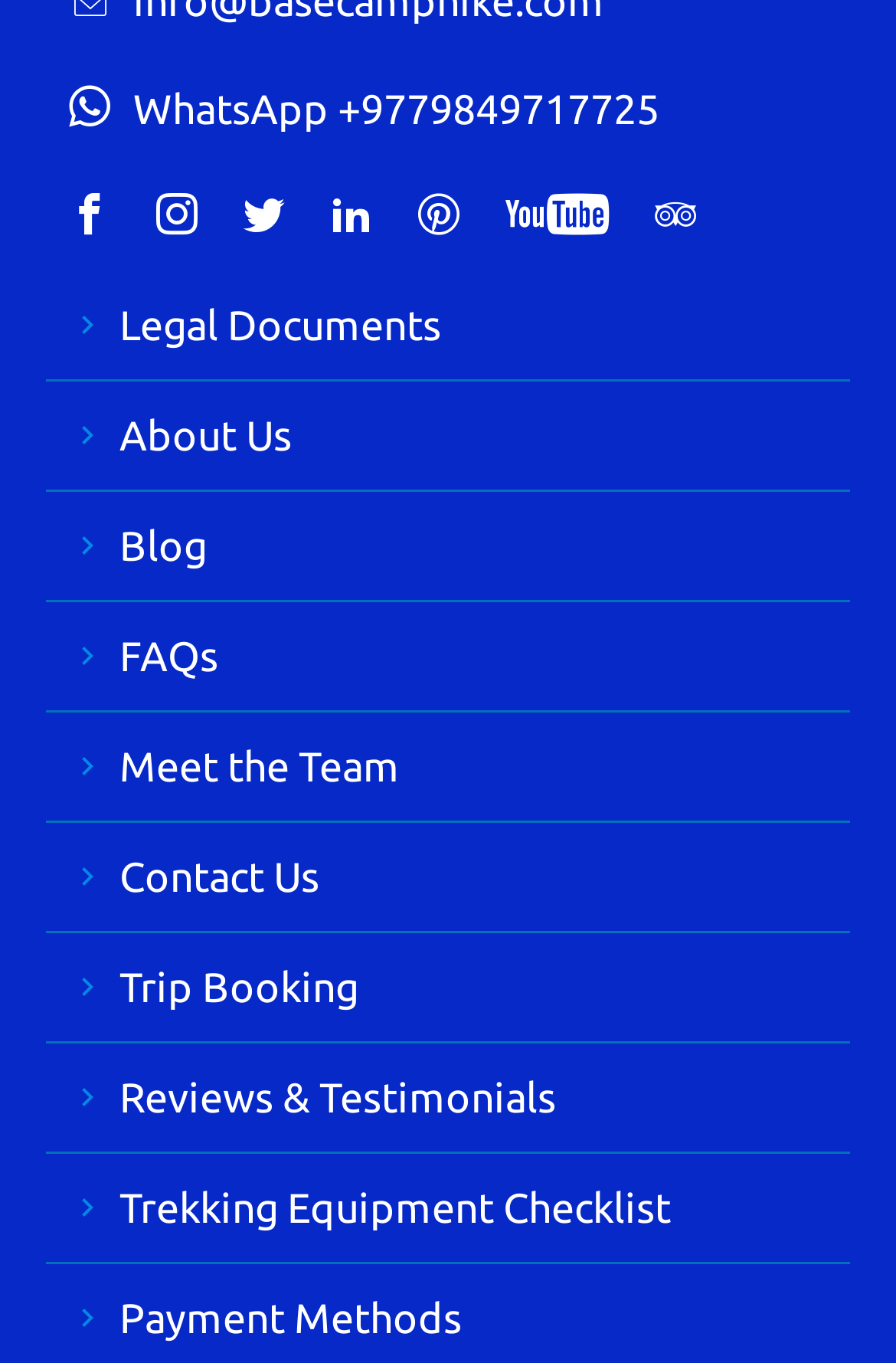Locate the bounding box coordinates of the area you need to click to fulfill this instruction: 'Check Trekking Equipment Checklist'. The coordinates must be in the form of four float numbers ranging from 0 to 1: [left, top, right, bottom].

[0.133, 0.869, 0.749, 0.903]